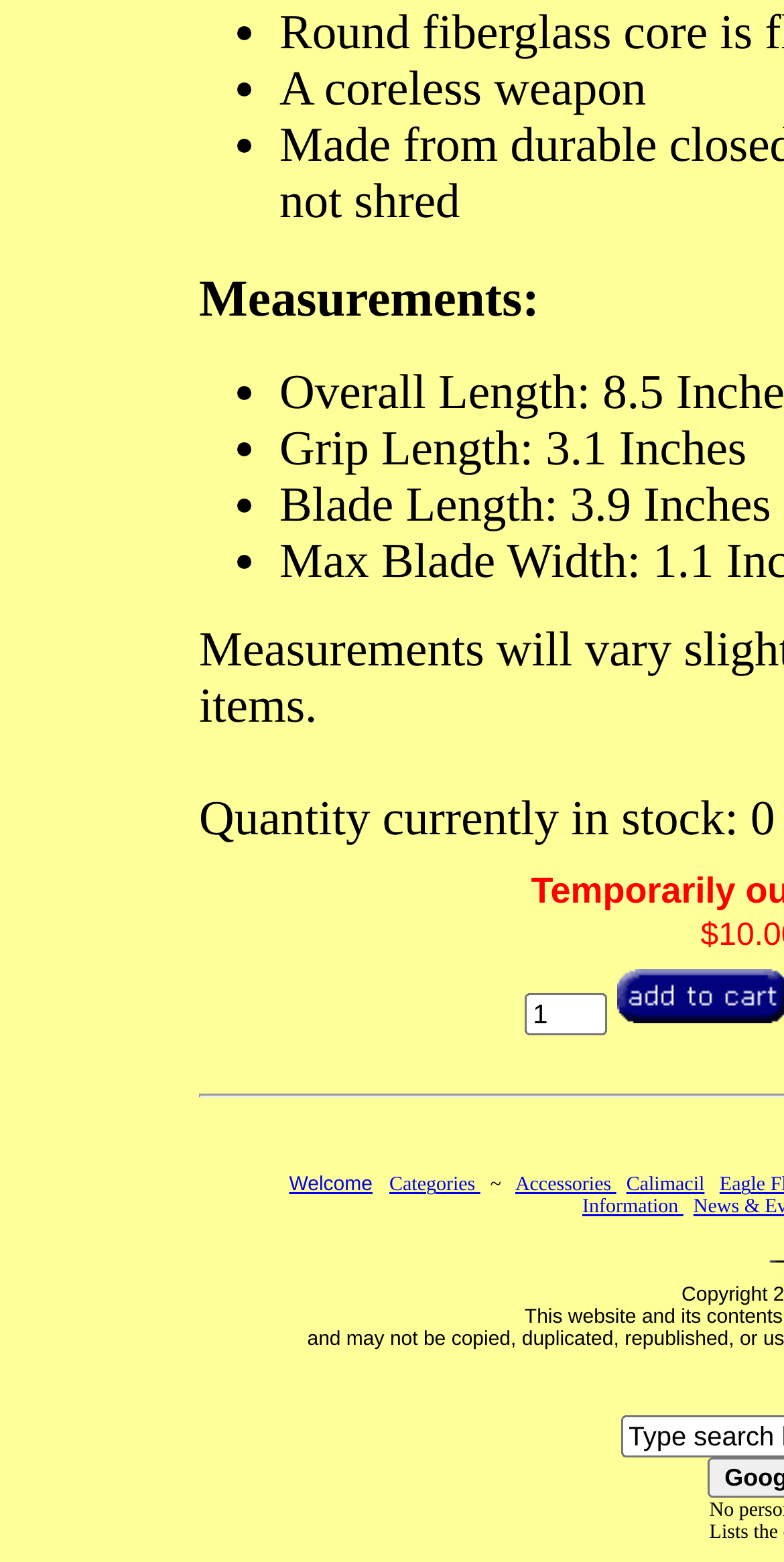Based on the image, provide a detailed response to the question:
What is the length of the blade?

The answer can be found in the list of specifications, where it is mentioned as 'Blade Length: 3.9 Inches'.